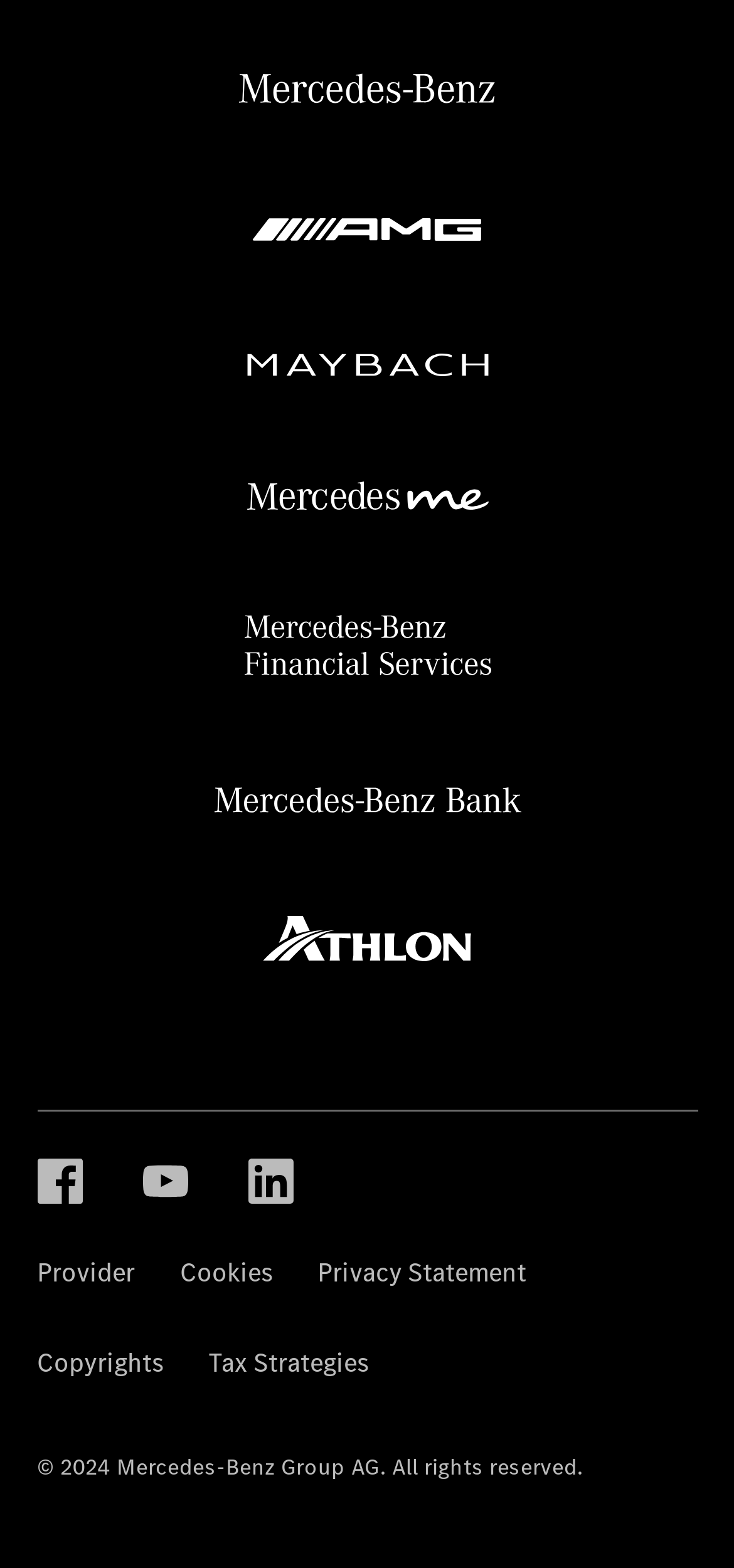Identify the bounding box coordinates of the section to be clicked to complete the task described by the following instruction: "Click Mercedes-Benz Logo". The coordinates should be four float numbers between 0 and 1, formatted as [left, top, right, bottom].

[0.326, 0.046, 0.674, 0.074]